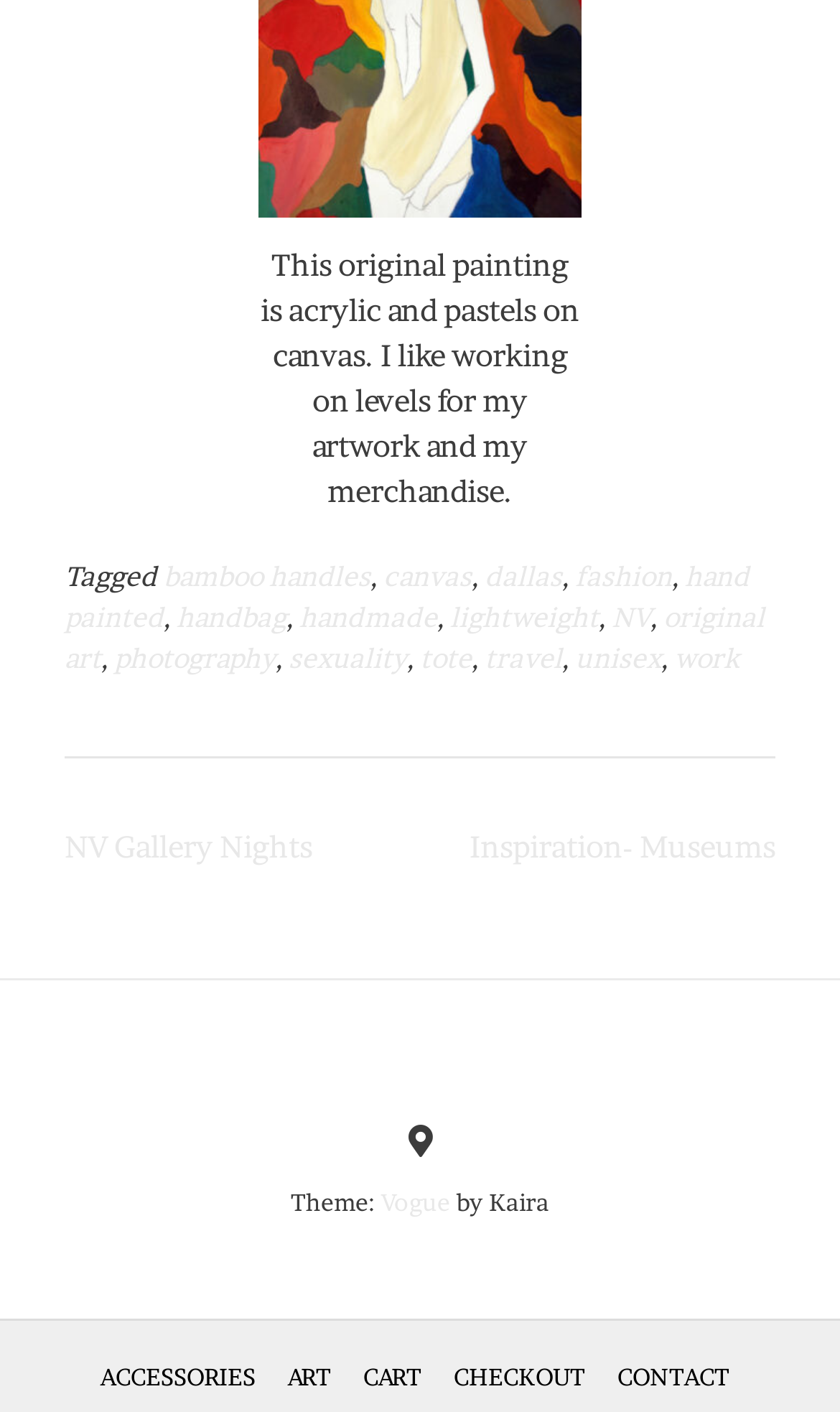Please identify the bounding box coordinates of the region to click in order to complete the given instruction: "Check the 'CONTACT' page". The coordinates should be four float numbers between 0 and 1, i.e., [left, top, right, bottom].

[0.724, 0.961, 0.878, 0.988]